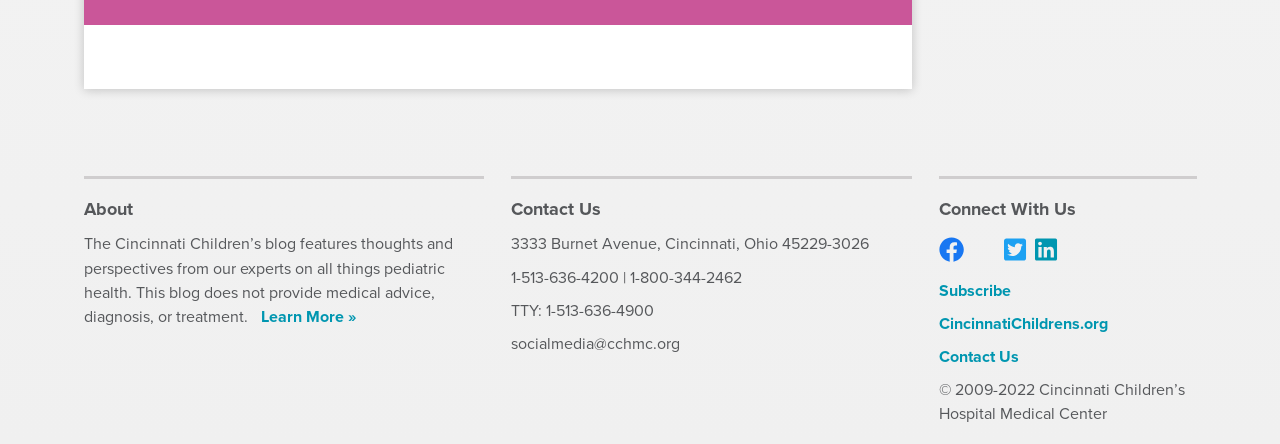Please examine the image and answer the question with a detailed explanation:
What social media platforms is the hospital on?

I found the answer by looking at the 'Connect With Us' section, where links to Facebook, Instagram, Twitter, and LinkedIn are present, which suggests that the hospital is on these social media platforms.